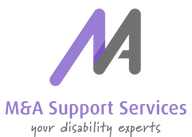Refer to the image and provide an in-depth answer to the question:
What is the purpose of M&A Support Services?

The clean and approachable design of the logo reflects the organization's mission to empower and assist its clients effectively, which is further emphasized by the tagline 'your disability experts'.